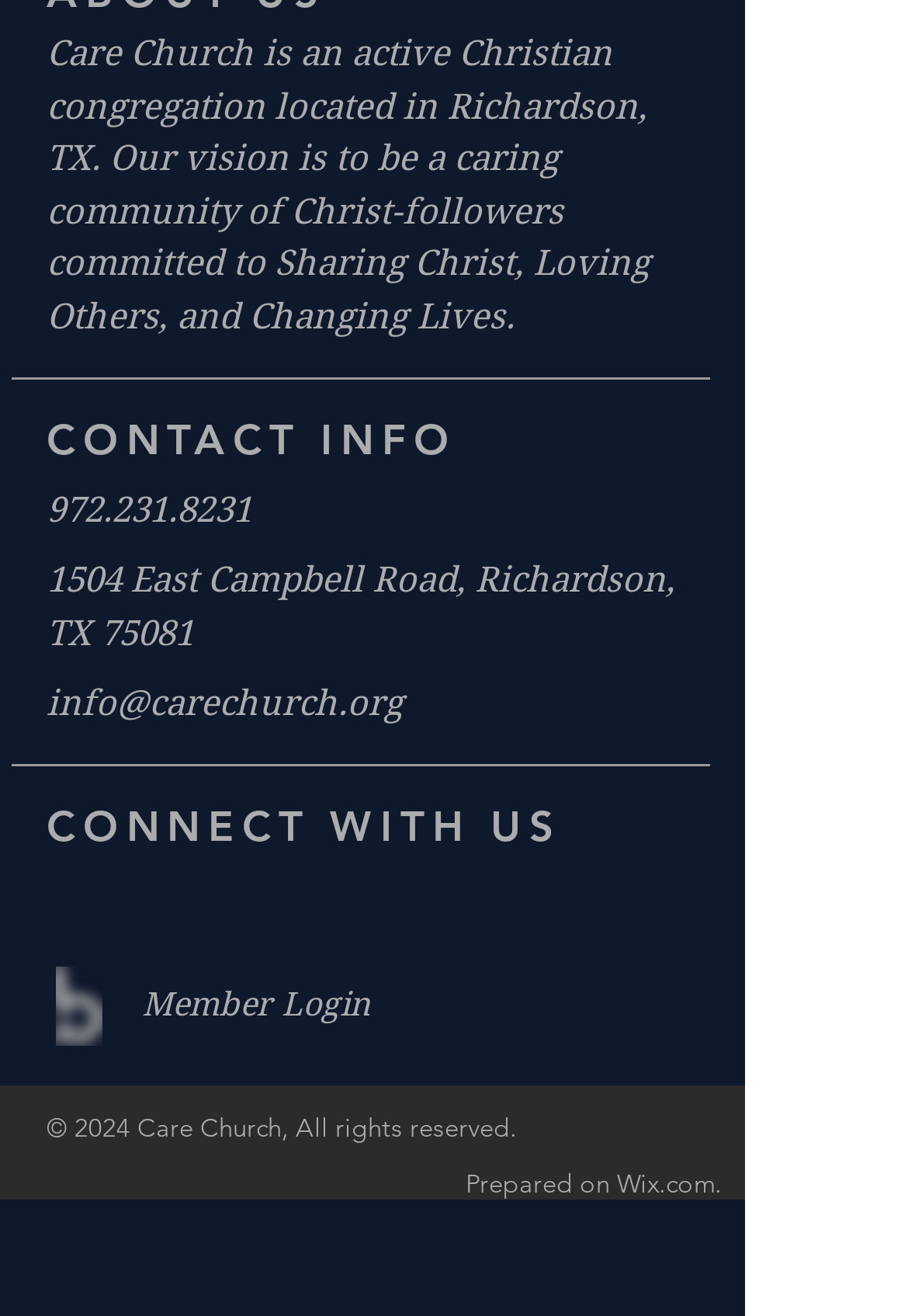Use a single word or phrase to answer the following:
What is the address of the church?

1504 East Campbell Road, Richardson, TX 75081